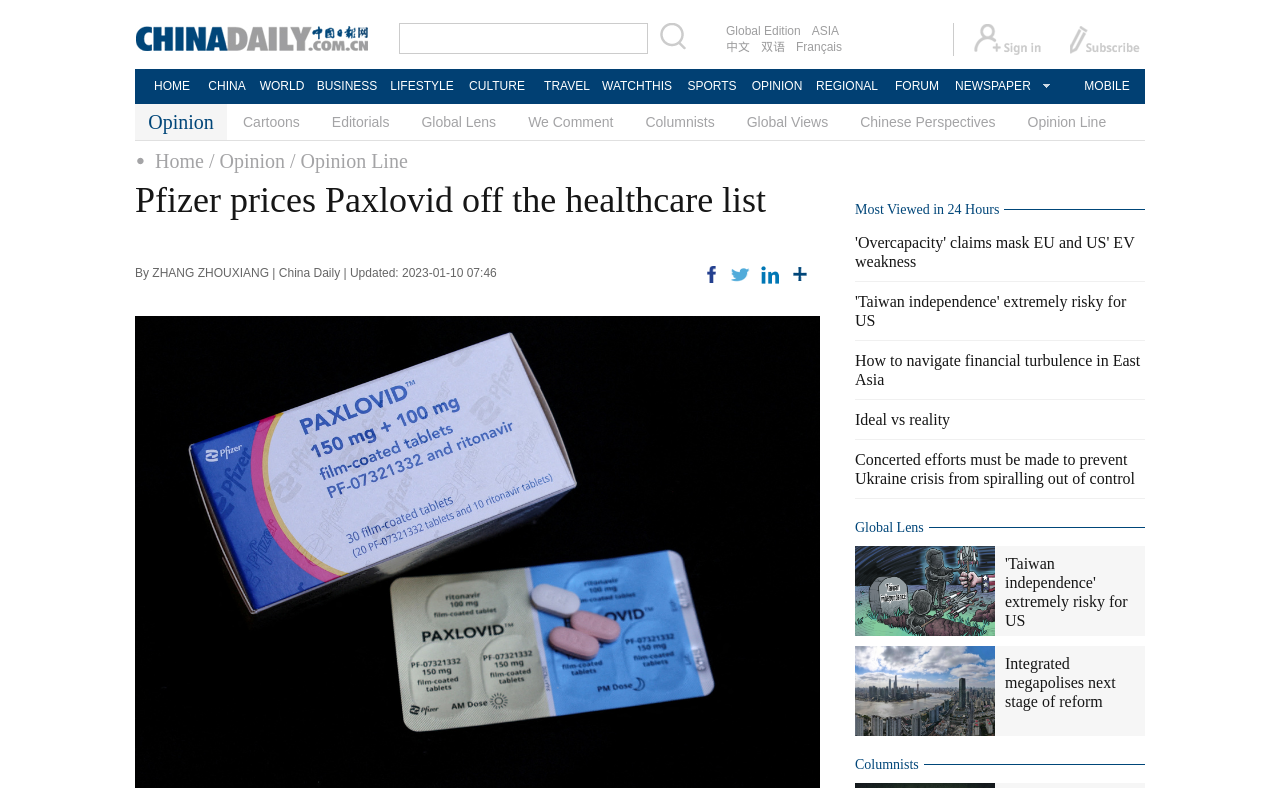Summarize the webpage with a detailed and informative caption.

The webpage is an opinion article from Chinadaily.com.cn, with the title "Pfizer prices Paxlovid off the healthcare list". At the top of the page, there is a navigation menu with links to various sections of the website, including "HOME", "CHINA", "WORLD", "BUSINESS", and others. Below the navigation menu, there is a section with links to different languages, including "Global Edition", "ASIA", "中文", and others.

The main content of the article is located in the middle of the page, with a heading that spans across the width of the page. The article is written by Zhang Zhouxiang and was updated on January 10, 2023. Below the article, there are social media links to share the article on Facebook, Twitter, LinkedIn, and more.

To the right of the article, there is a section titled "Most Viewed in 24 Hours", which lists several opinion articles with links to read more. These articles have titles such as "'Overcapacity' claims mask EU and US' EV weakness", "'Taiwan independence' extremely risky for US", and "How to navigate financial turbulence in East Asia".

There are several images scattered throughout the page, including a logo at the top left corner and icons for social media links. The overall layout of the page is organized, with clear headings and concise text.